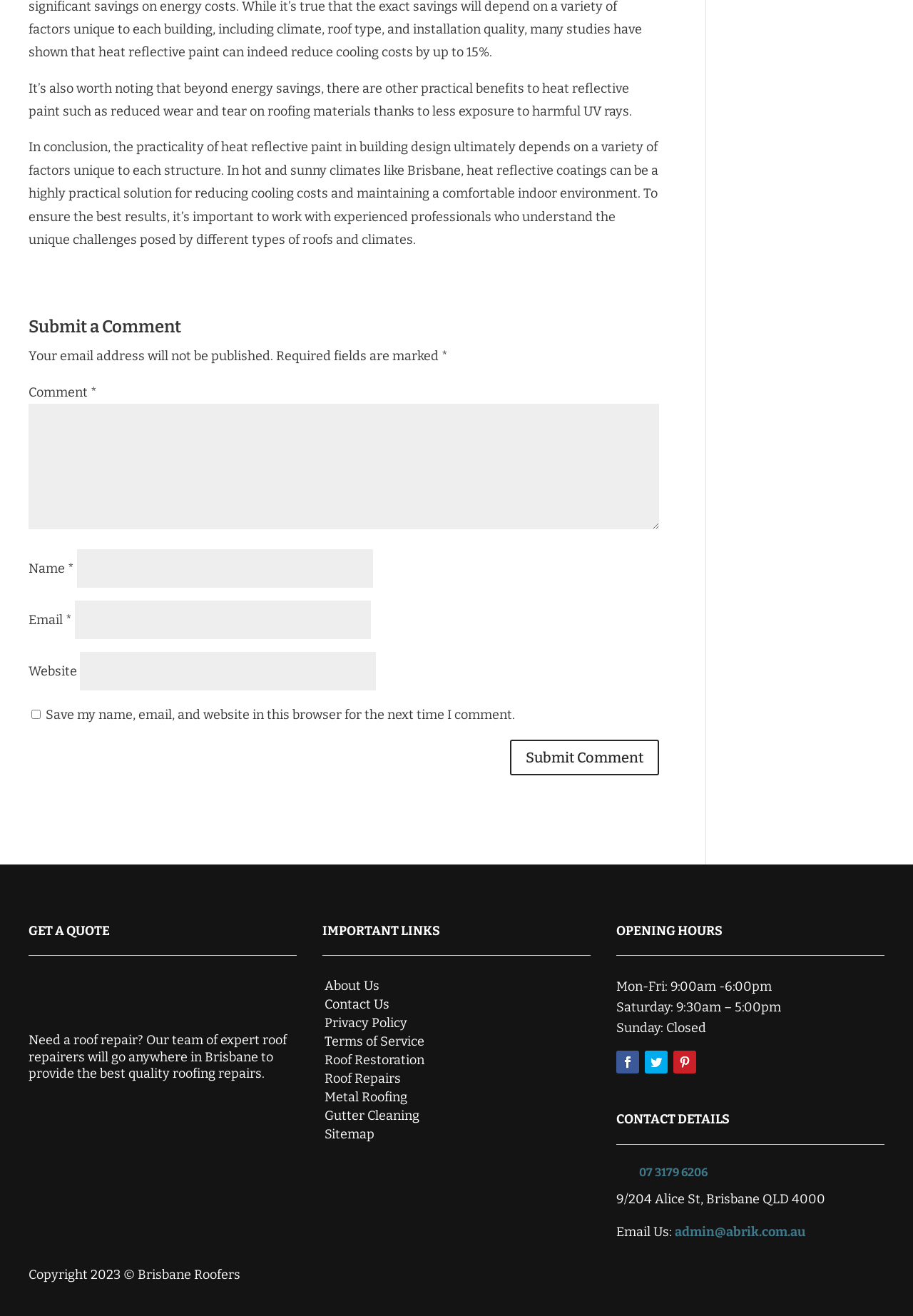Based on the element description, predict the bounding box coordinates (top-left x, top-left y, bottom-right x, bottom-right y) for the UI element in the screenshot: 07 3179 6206

[0.7, 0.885, 0.775, 0.896]